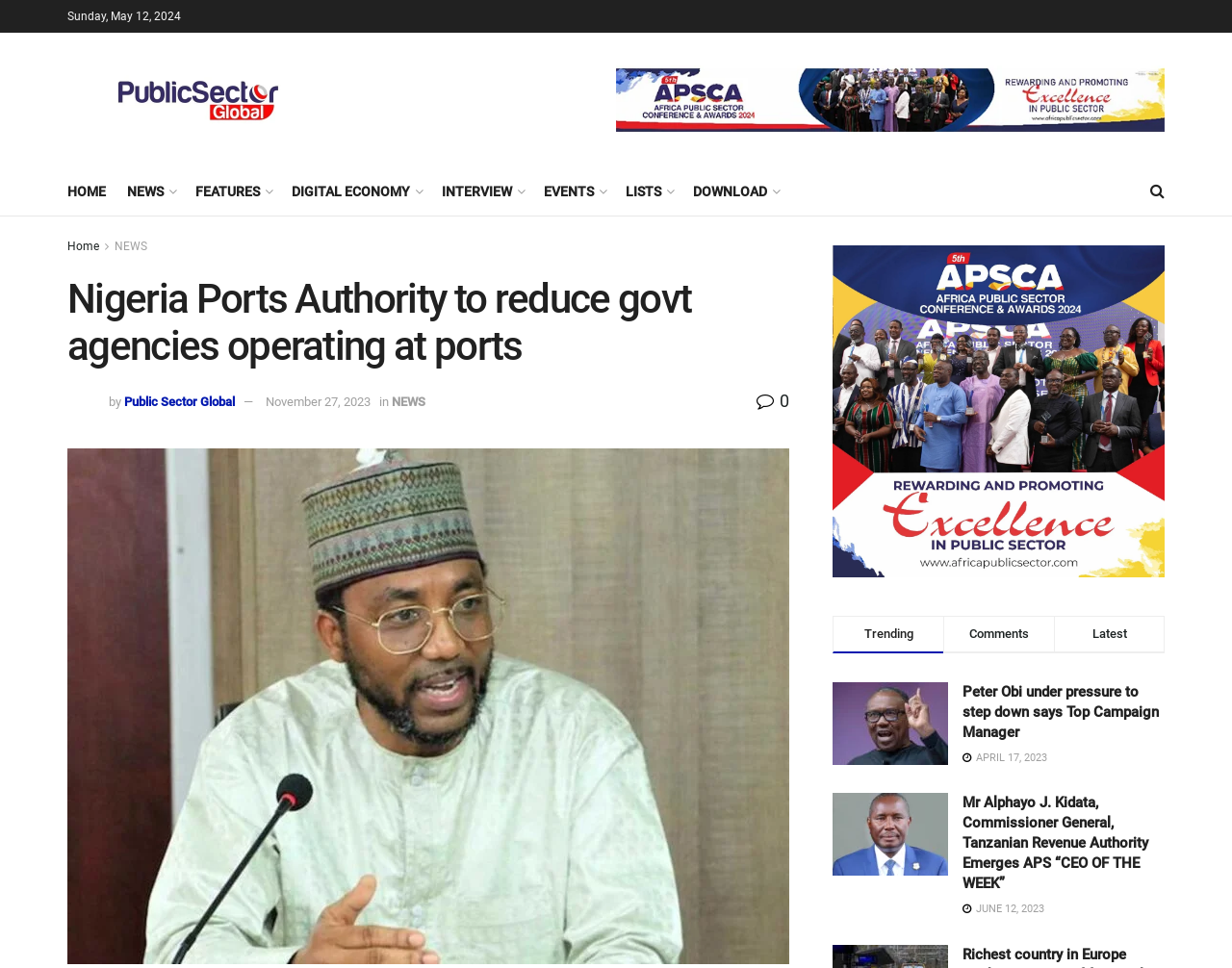Identify the bounding box coordinates for the UI element described by the following text: "NEWS". Provide the coordinates as four float numbers between 0 and 1, in the format [left, top, right, bottom].

[0.093, 0.248, 0.12, 0.261]